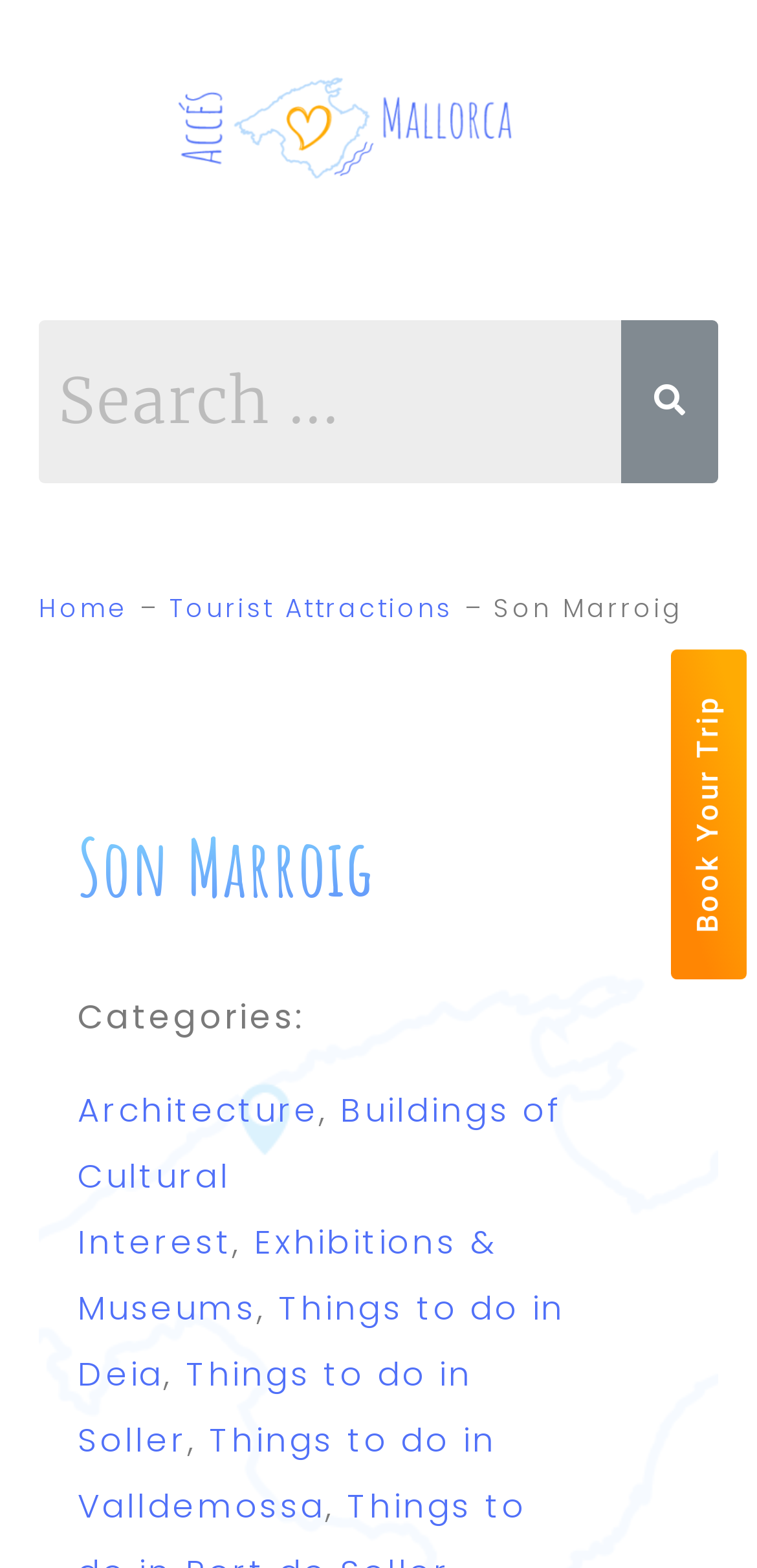Locate the bounding box coordinates of the clickable element to fulfill the following instruction: "Go to Acces Mallorca Homepage". Provide the coordinates as four float numbers between 0 and 1 in the format [left, top, right, bottom].

[0.205, 0.025, 0.949, 0.155]